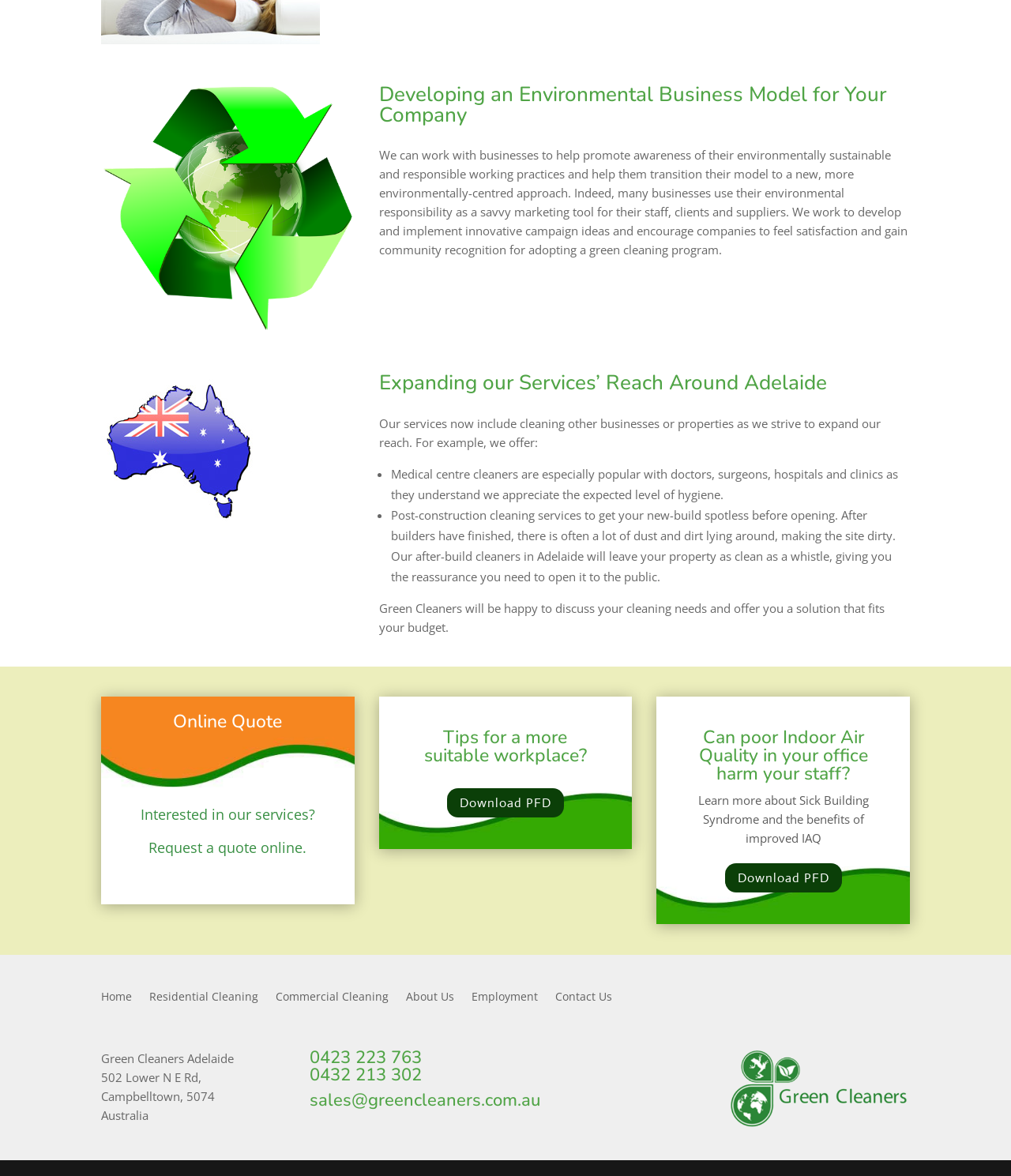Please find the bounding box coordinates of the element that needs to be clicked to perform the following instruction: "Contact Us". The bounding box coordinates should be four float numbers between 0 and 1, represented as [left, top, right, bottom].

[0.549, 0.843, 0.605, 0.858]